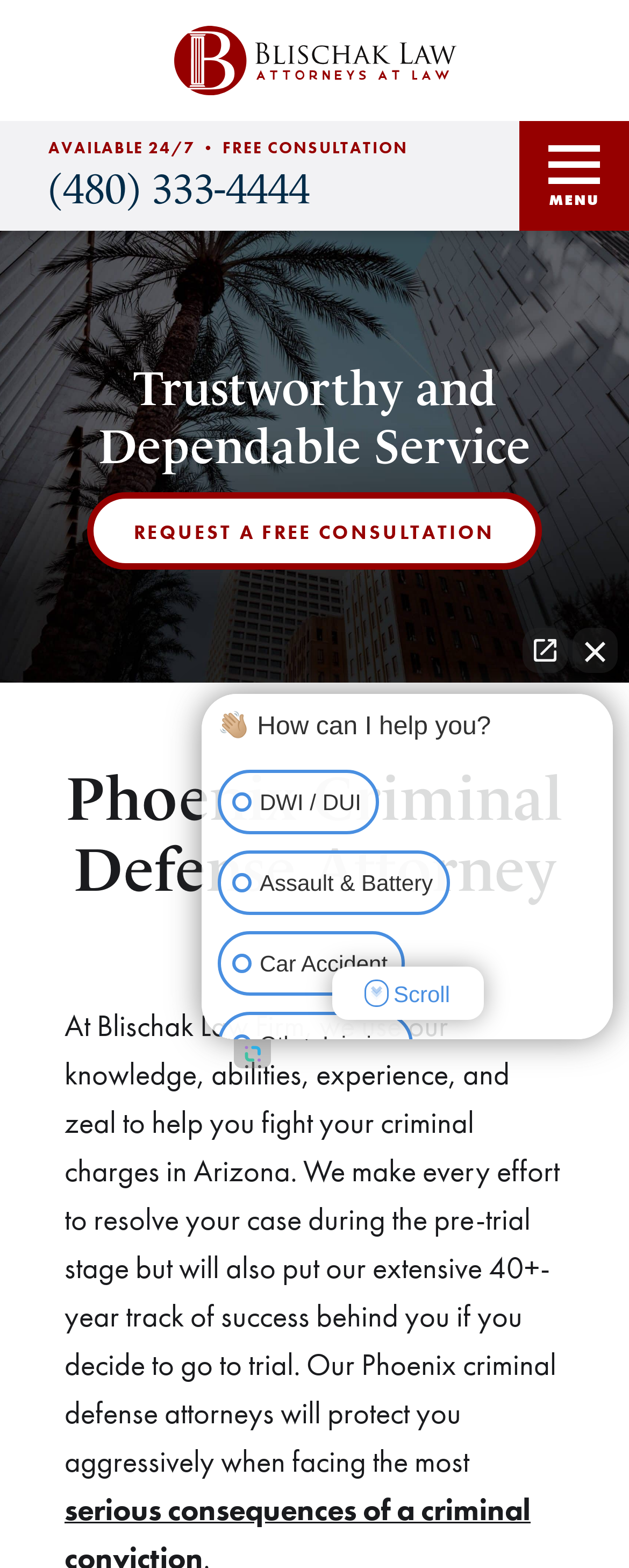What is the purpose of the 'REQUEST A FREE CONSULTATION' button?
Give a single word or phrase answer based on the content of the image.

To request a free consultation